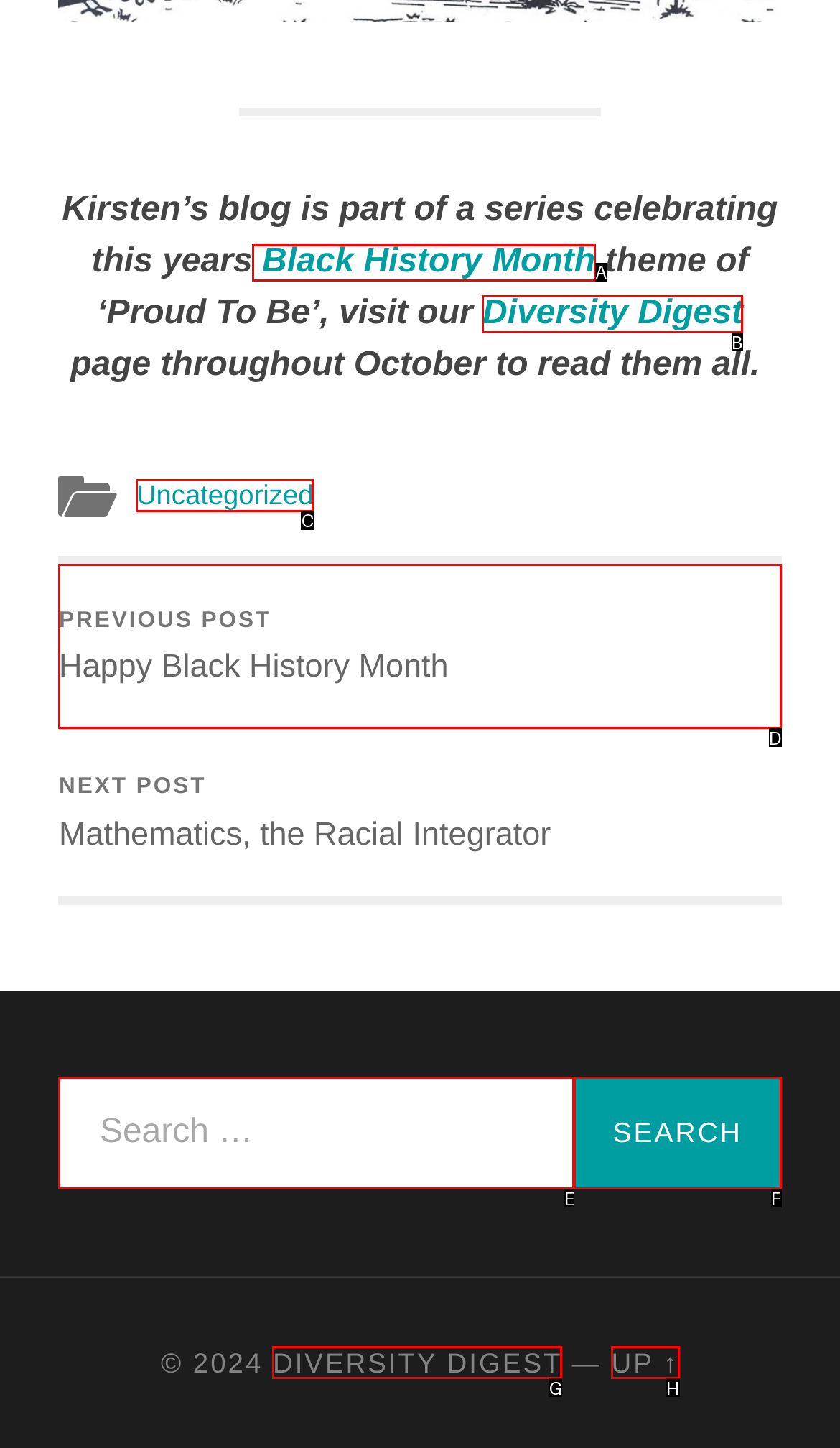Find the option you need to click to complete the following instruction: Visit the Diversity Digest page
Answer with the corresponding letter from the choices given directly.

B